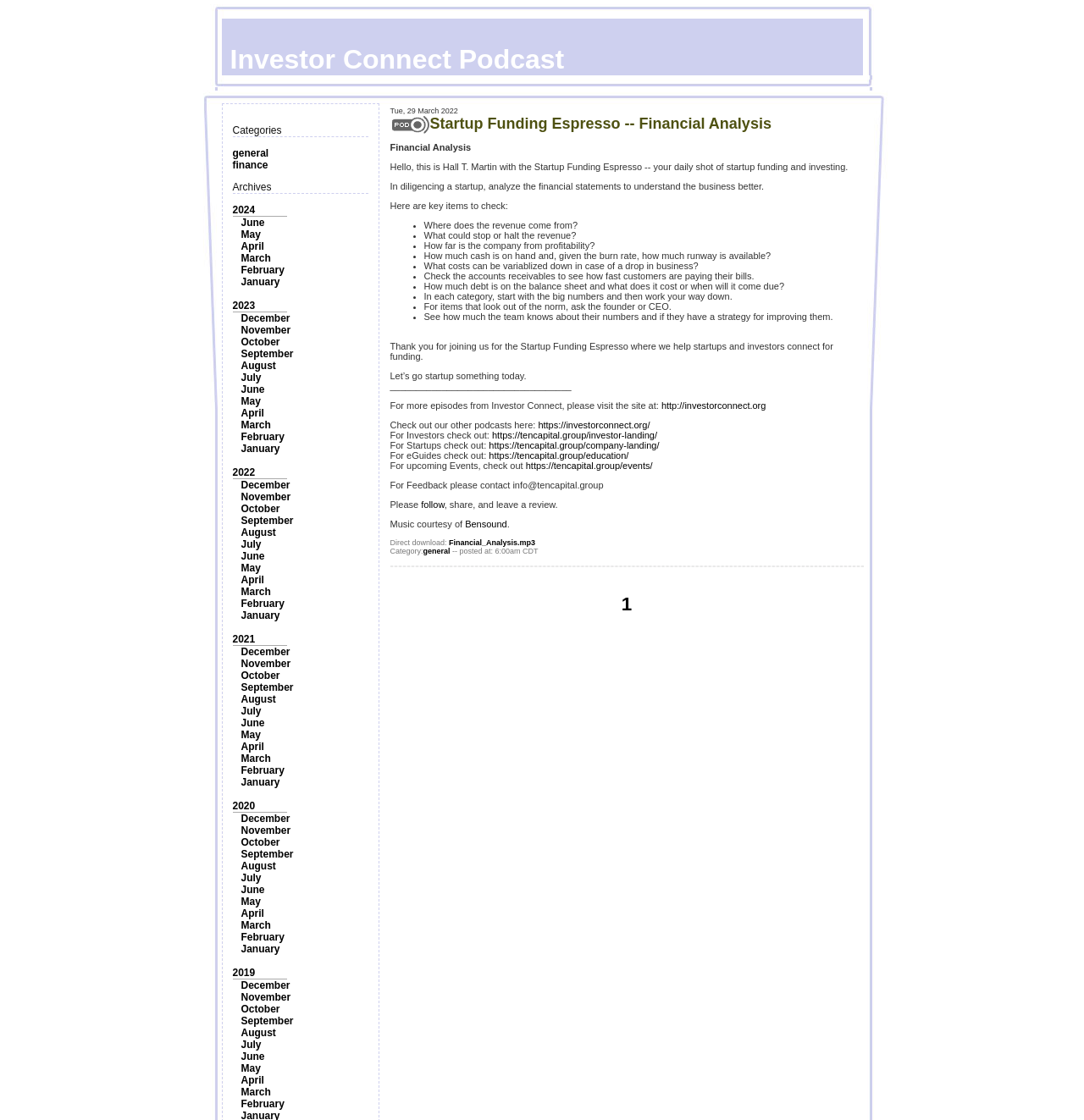Respond with a single word or short phrase to the following question: 
What is the date of the podcast?

Tue, 29 March 2022